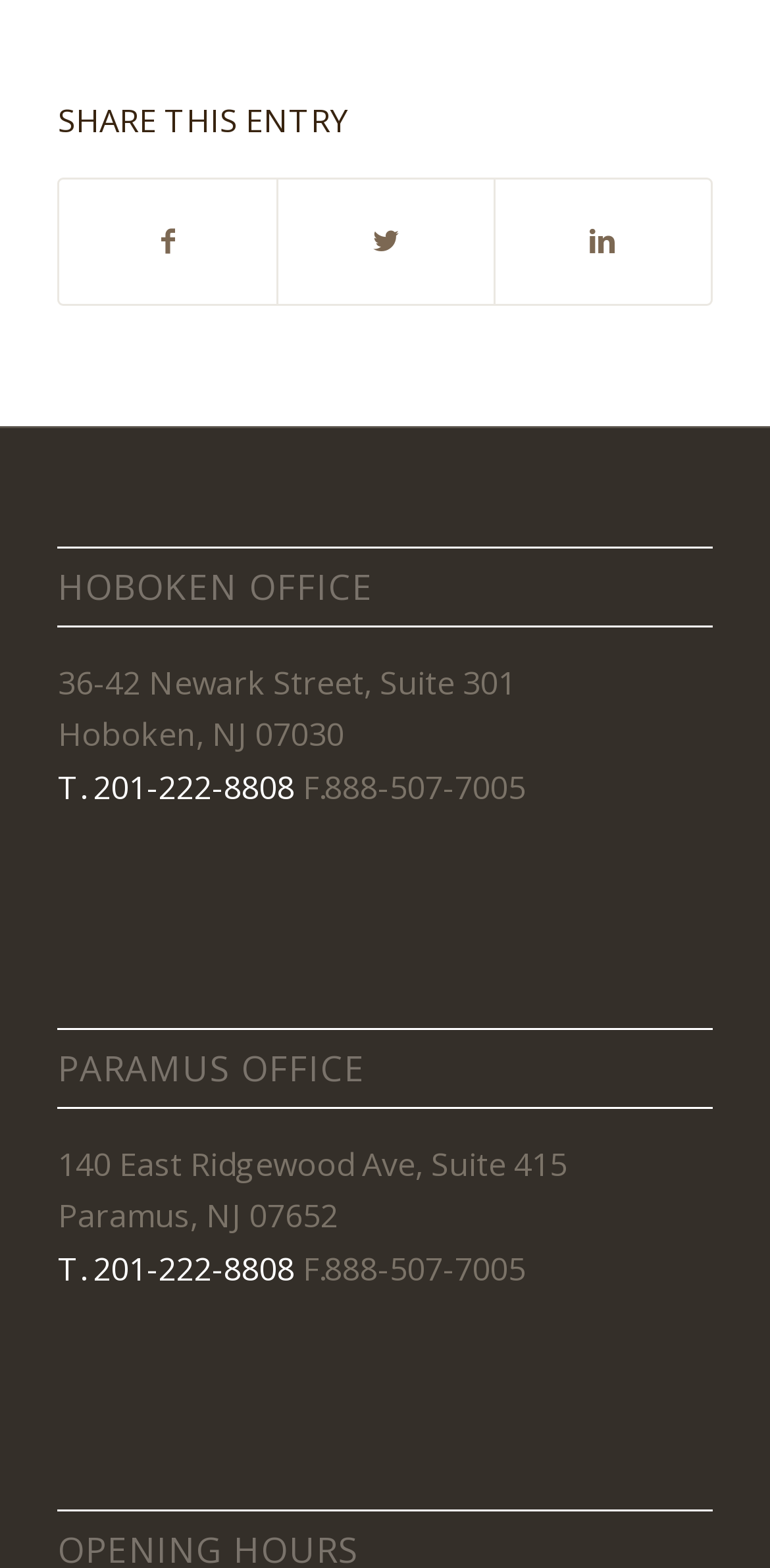Locate the bounding box of the UI element described by: "Share on Linkedin" in the given webpage screenshot.

[0.643, 0.115, 0.922, 0.193]